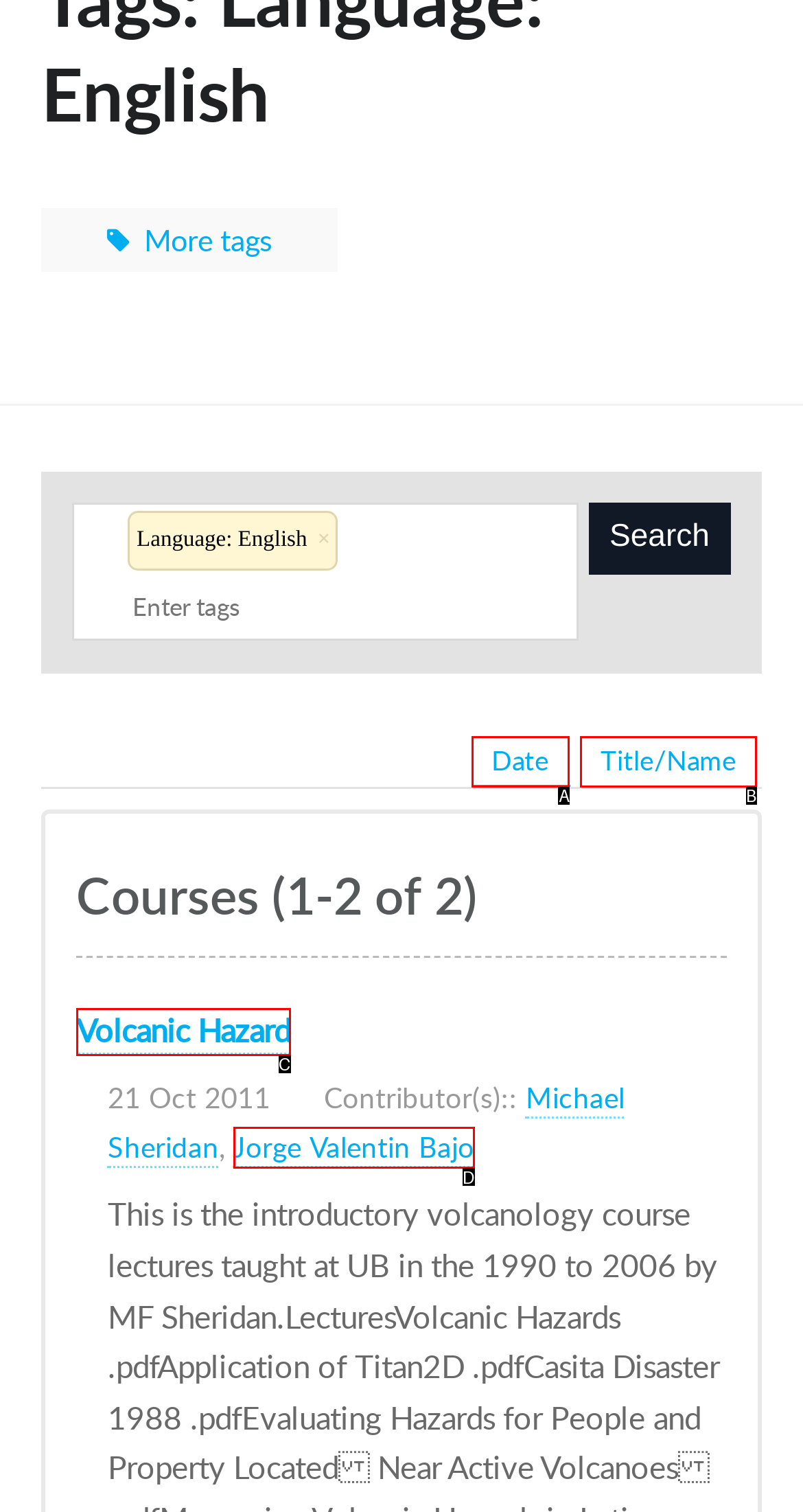Pinpoint the HTML element that fits the description: Jorge Valentin Bajo
Answer by providing the letter of the correct option.

D